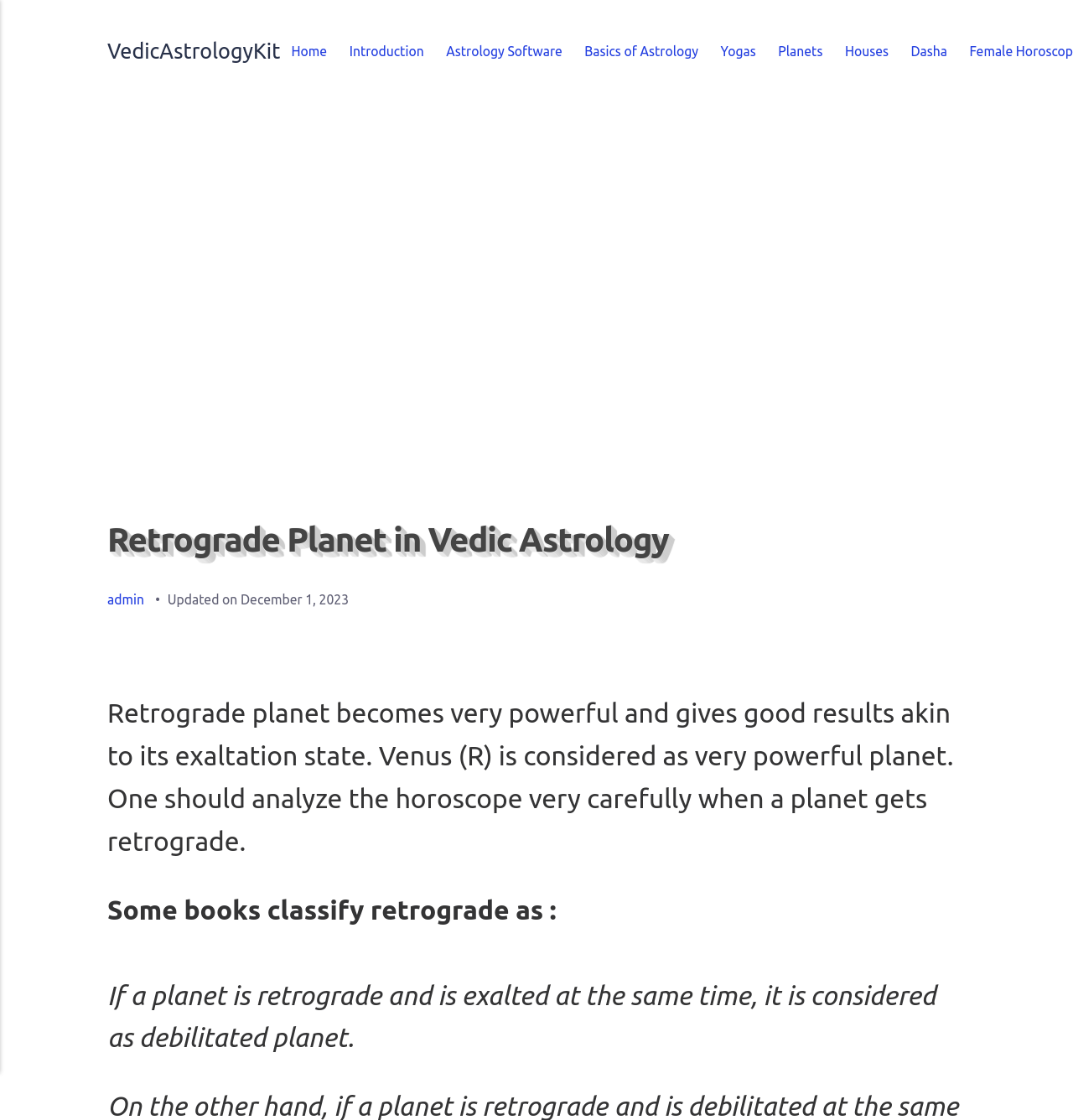Highlight the bounding box of the UI element that corresponds to this description: "Astrology Software".

[0.405, 0.026, 0.534, 0.066]